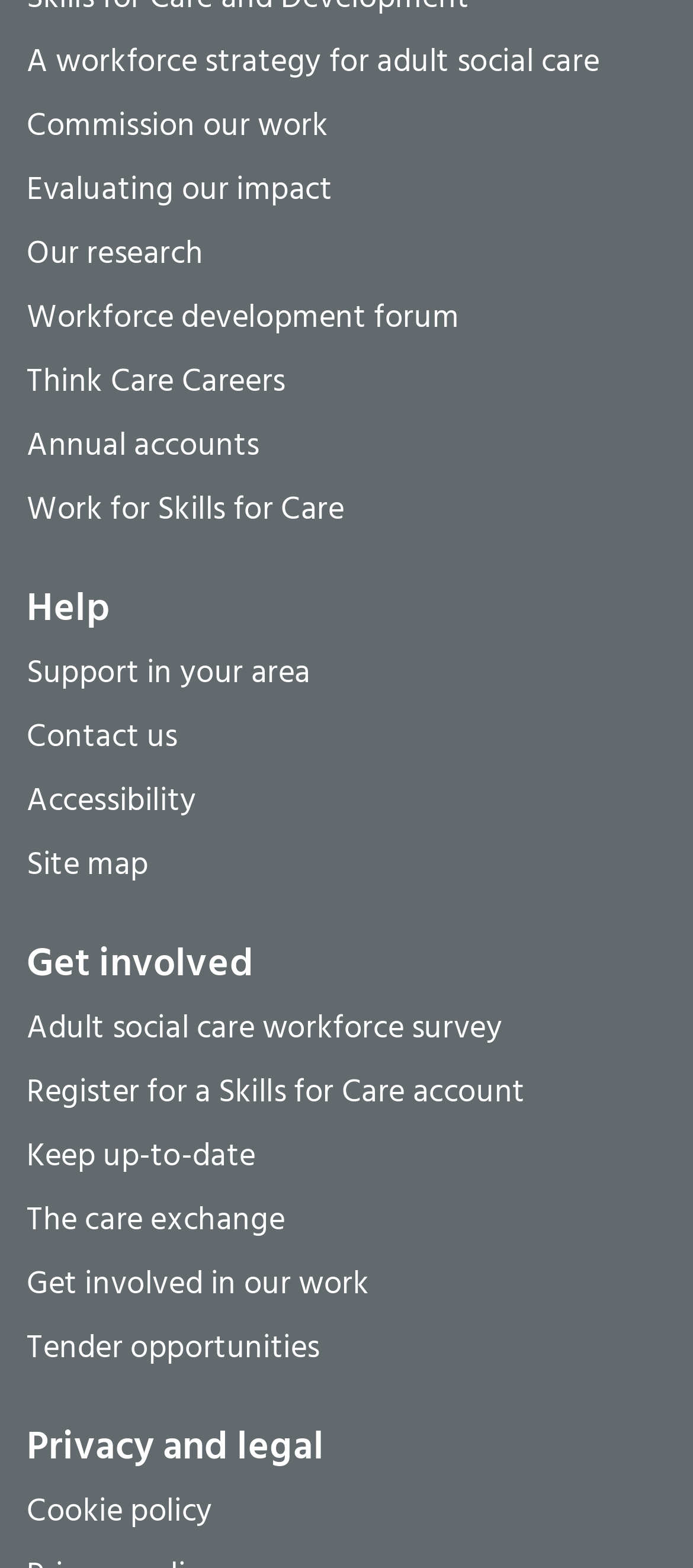Could you indicate the bounding box coordinates of the region to click in order to complete this instruction: "View workforce strategy for adult social care".

[0.038, 0.022, 0.865, 0.061]